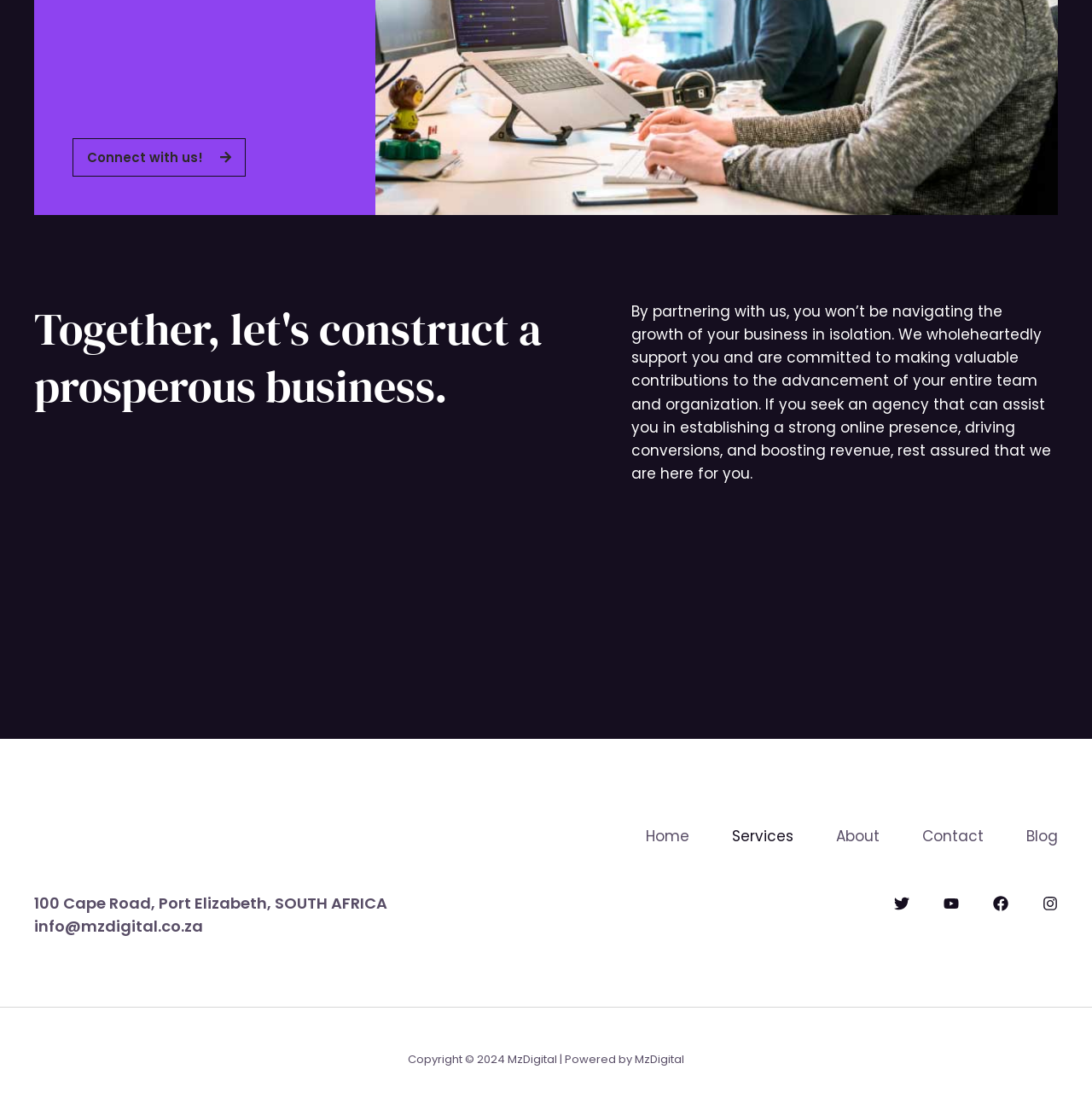Examine the screenshot and answer the question in as much detail as possible: What services does the company offer?

The static text 'If you seek an agency that can assist you in establishing a strong online presence, driving conversions, and boosting revenue, rest assured that we are here for you.' suggests that the company offers services related to establishing online presence, driving conversions, and boosting revenue.